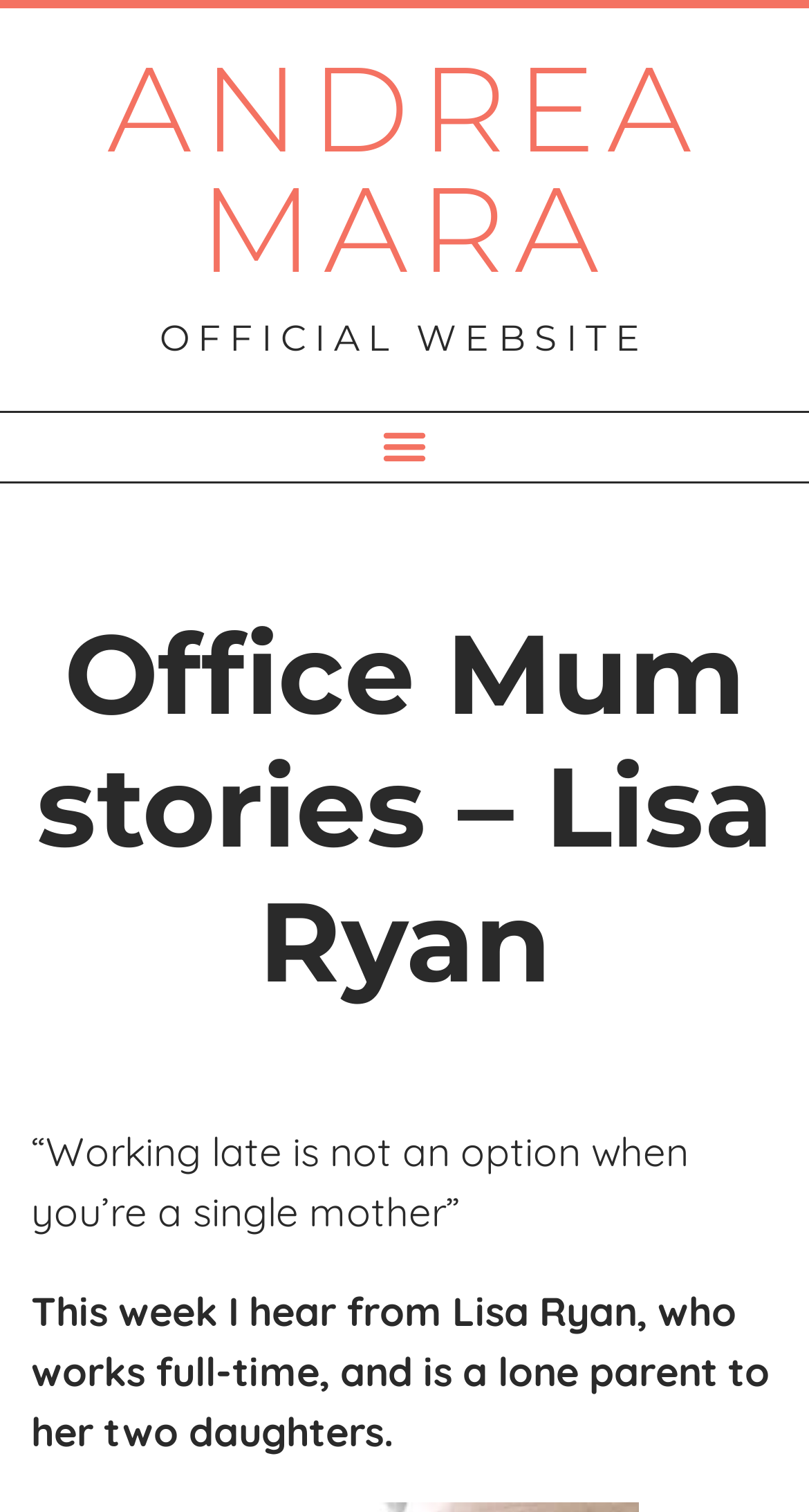Please extract the webpage's main title and generate its text content.

Office Mum stories – Lisa Ryan